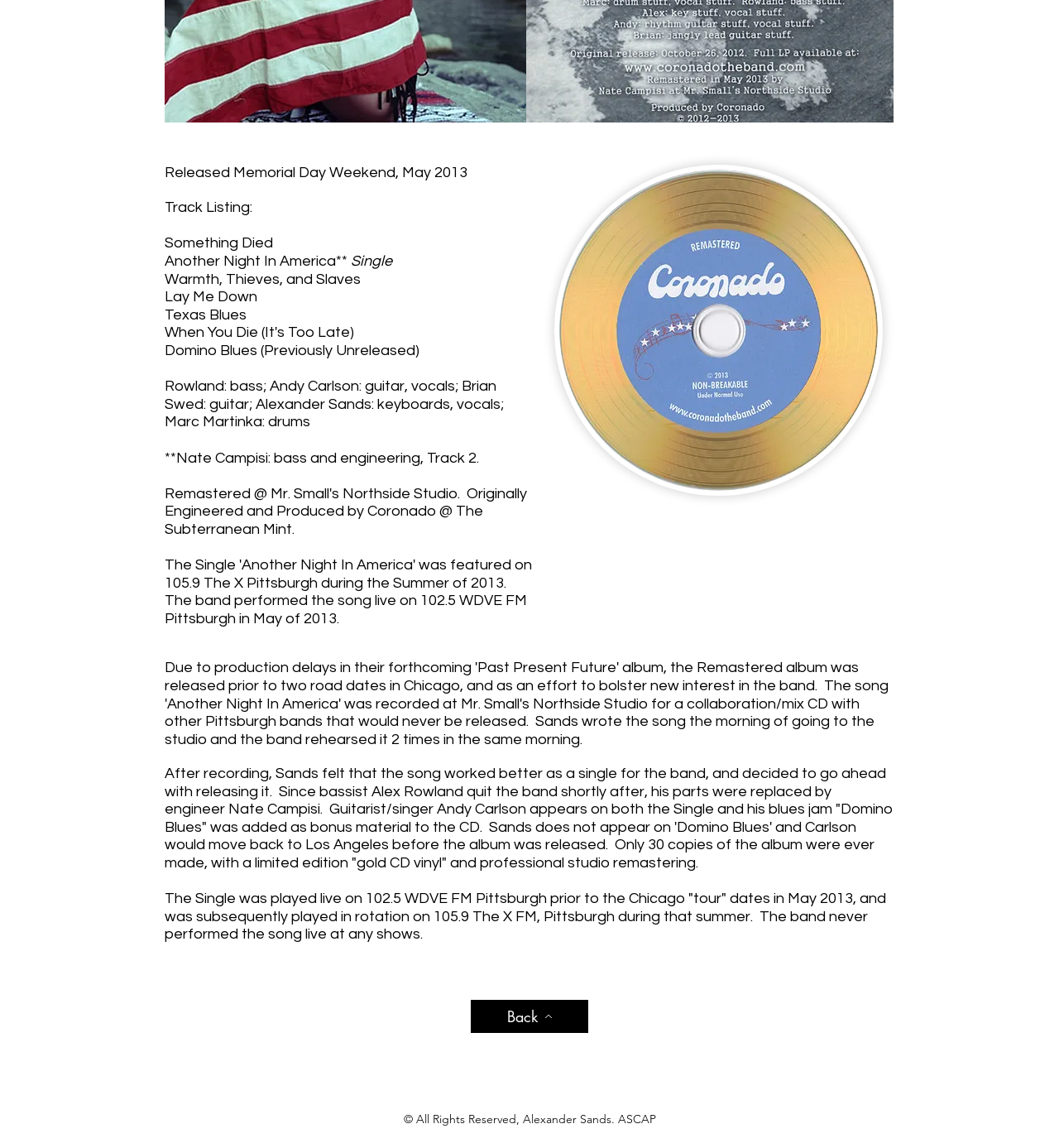Given the webpage screenshot, identify the bounding box of the UI element that matches this description: "Back".

[0.445, 0.871, 0.555, 0.9]